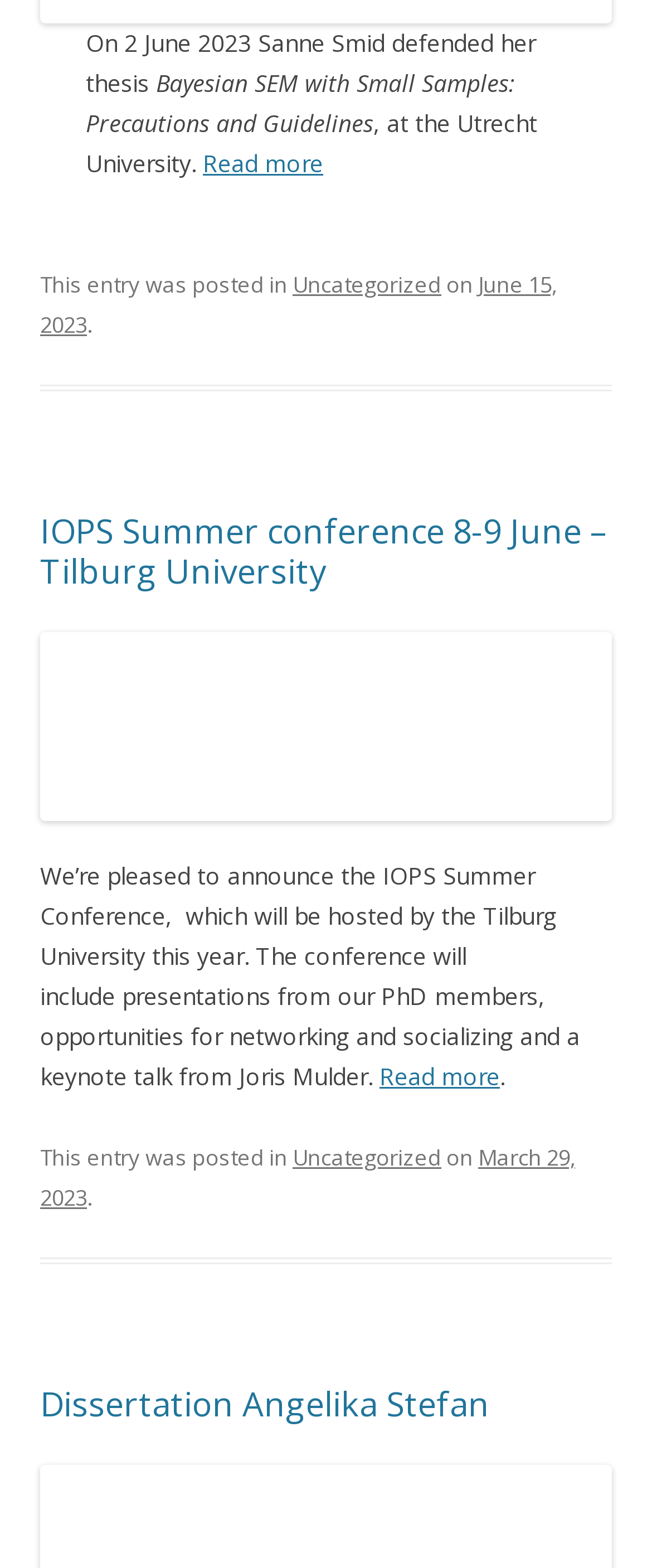Answer this question using a single word or a brief phrase:
What is the date of the IOPS Summer conference?

8-9 June